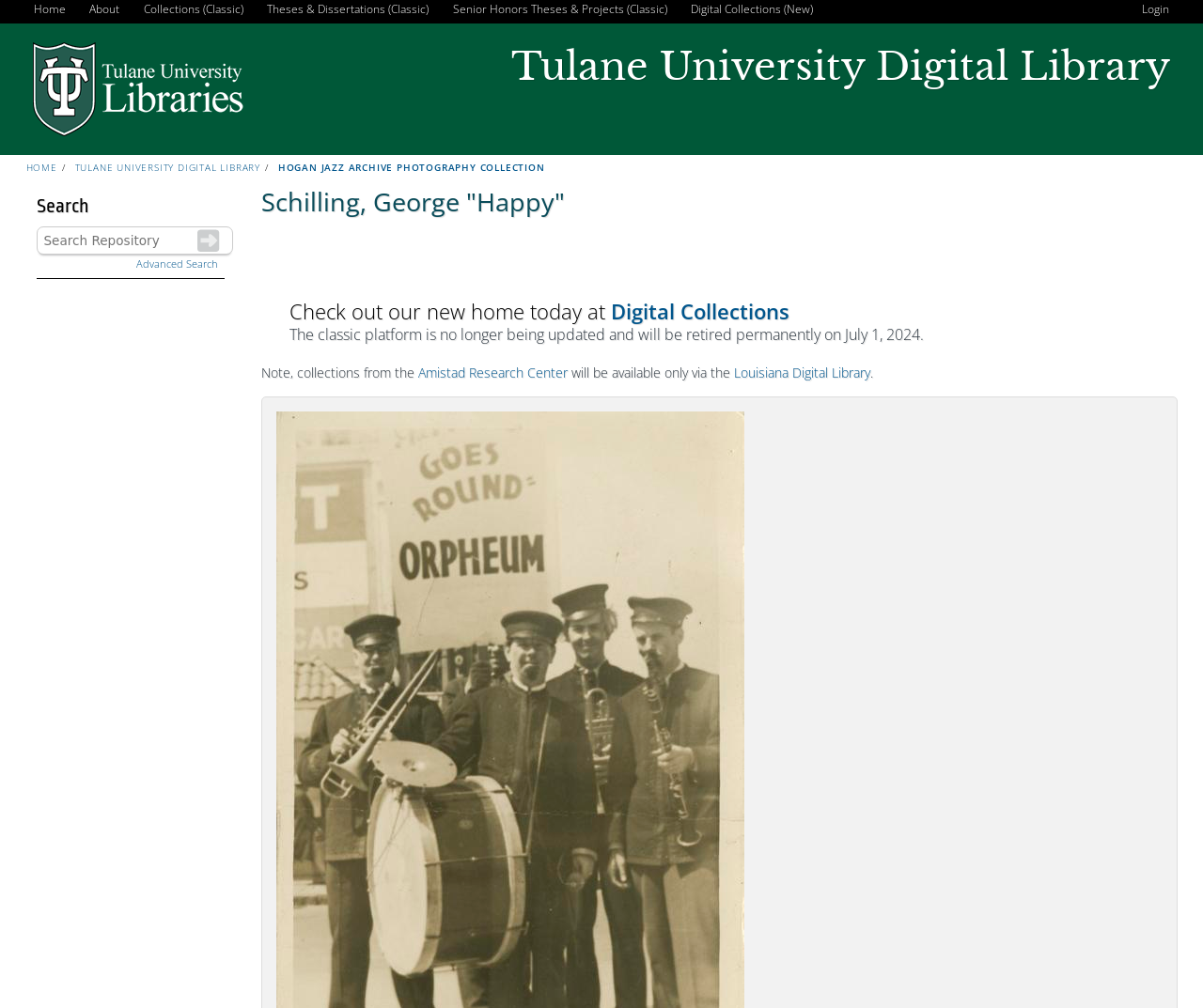Find the bounding box coordinates of the element to click in order to complete this instruction: "Visit Digital Collections". The bounding box coordinates must be four float numbers between 0 and 1, denoted as [left, top, right, bottom].

[0.508, 0.295, 0.656, 0.322]